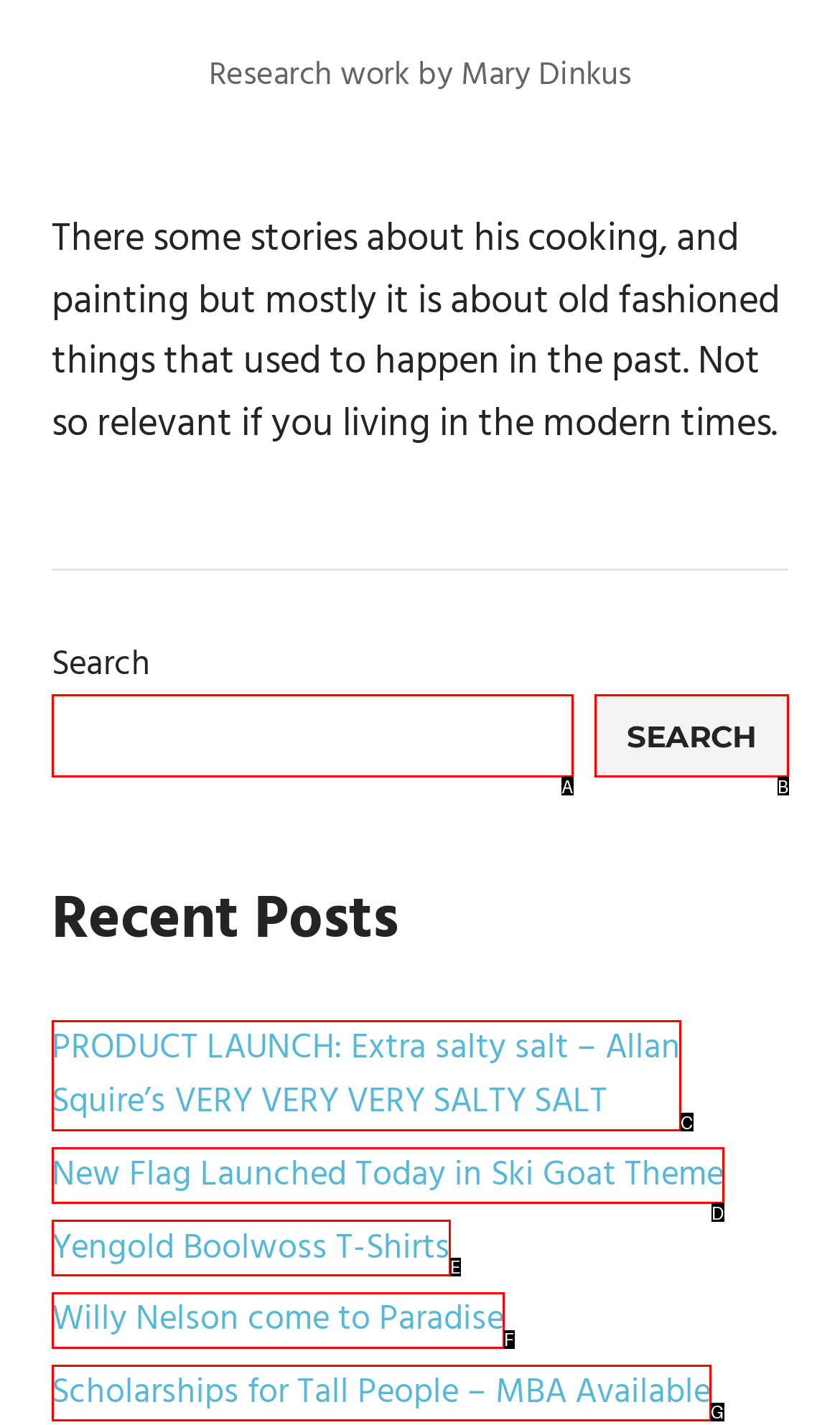From the provided options, which letter corresponds to the element described as: Search
Answer with the letter only.

B